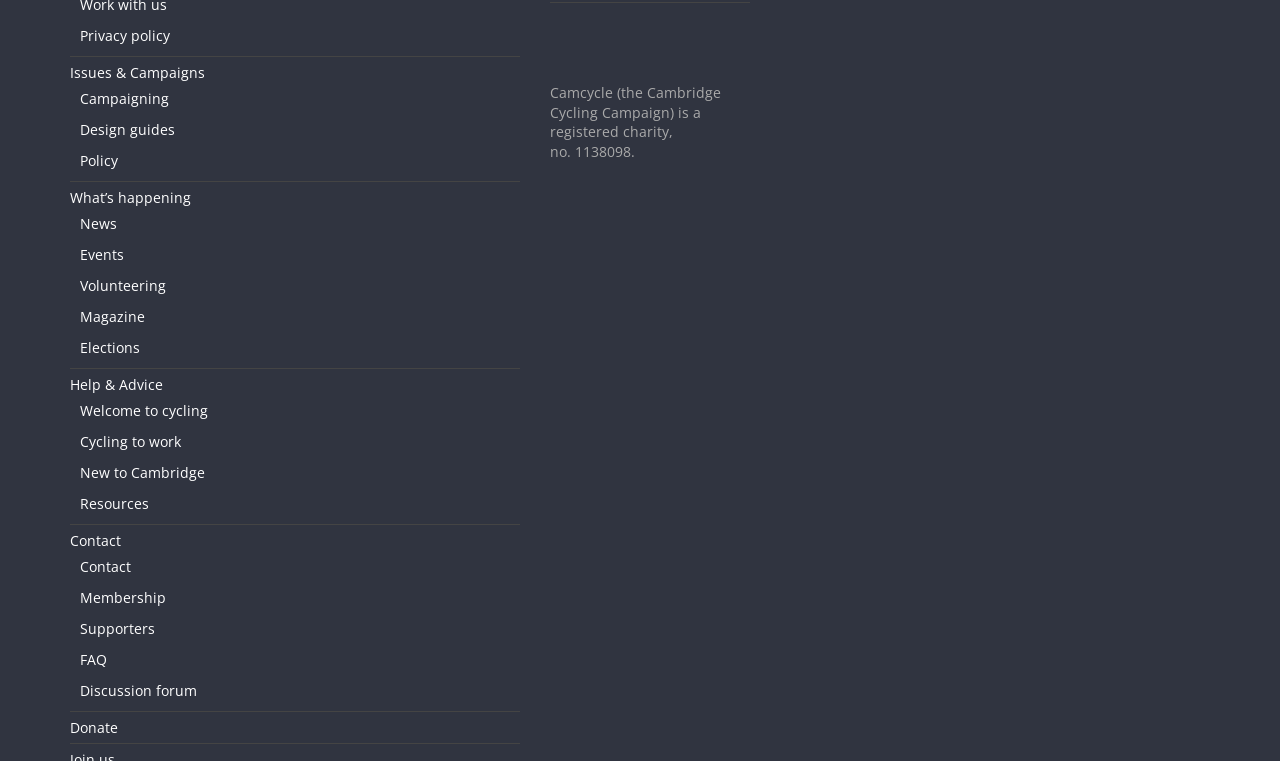Kindly provide the bounding box coordinates of the section you need to click on to fulfill the given instruction: "Make a donation".

[0.055, 0.944, 0.092, 0.969]